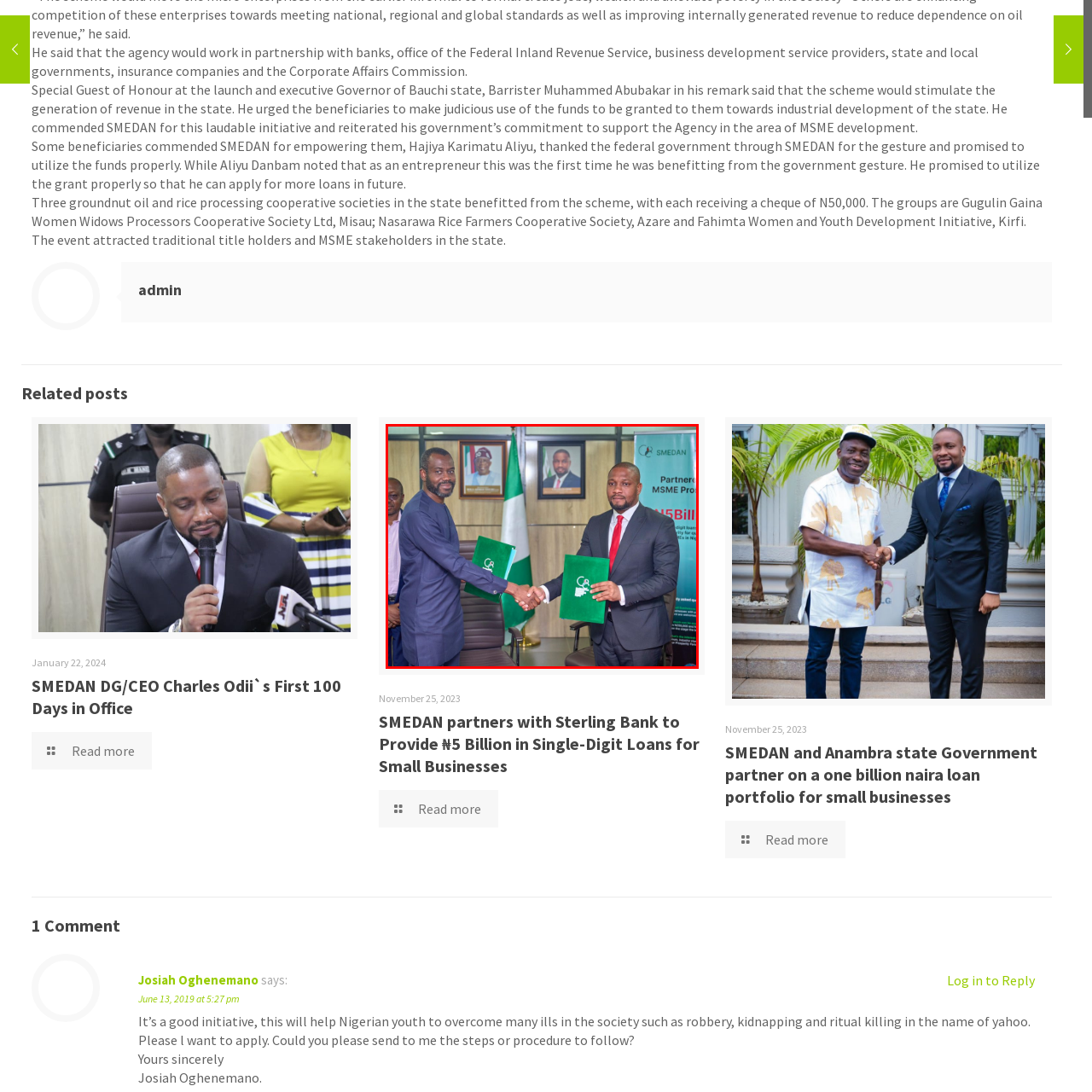What is likely contained in the green folders held by the individuals?
Inspect the image portion within the red bounding box and deliver a detailed answer to the question.

The caption states that the individuals are holding green folders, and it is likely that these folders contain the official agreements solidifying their collaboration. This is a reasonable inference, as the folders are being held by the representatives from SMEDAN and Sterling Bank, and the context suggests that they are formalizing their partnership.